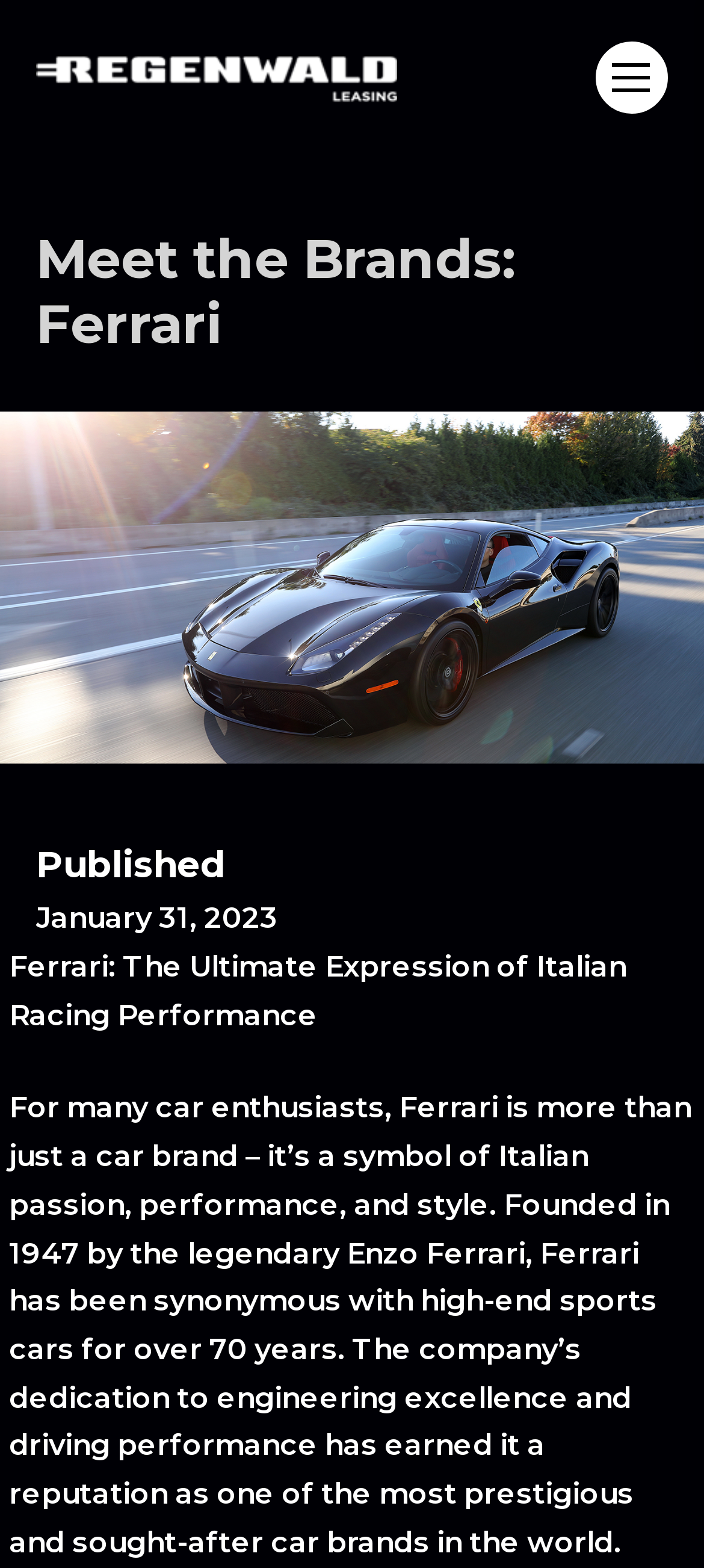Provide the bounding box coordinates of the HTML element this sentence describes: "Menu".

[0.846, 0.026, 0.949, 0.073]